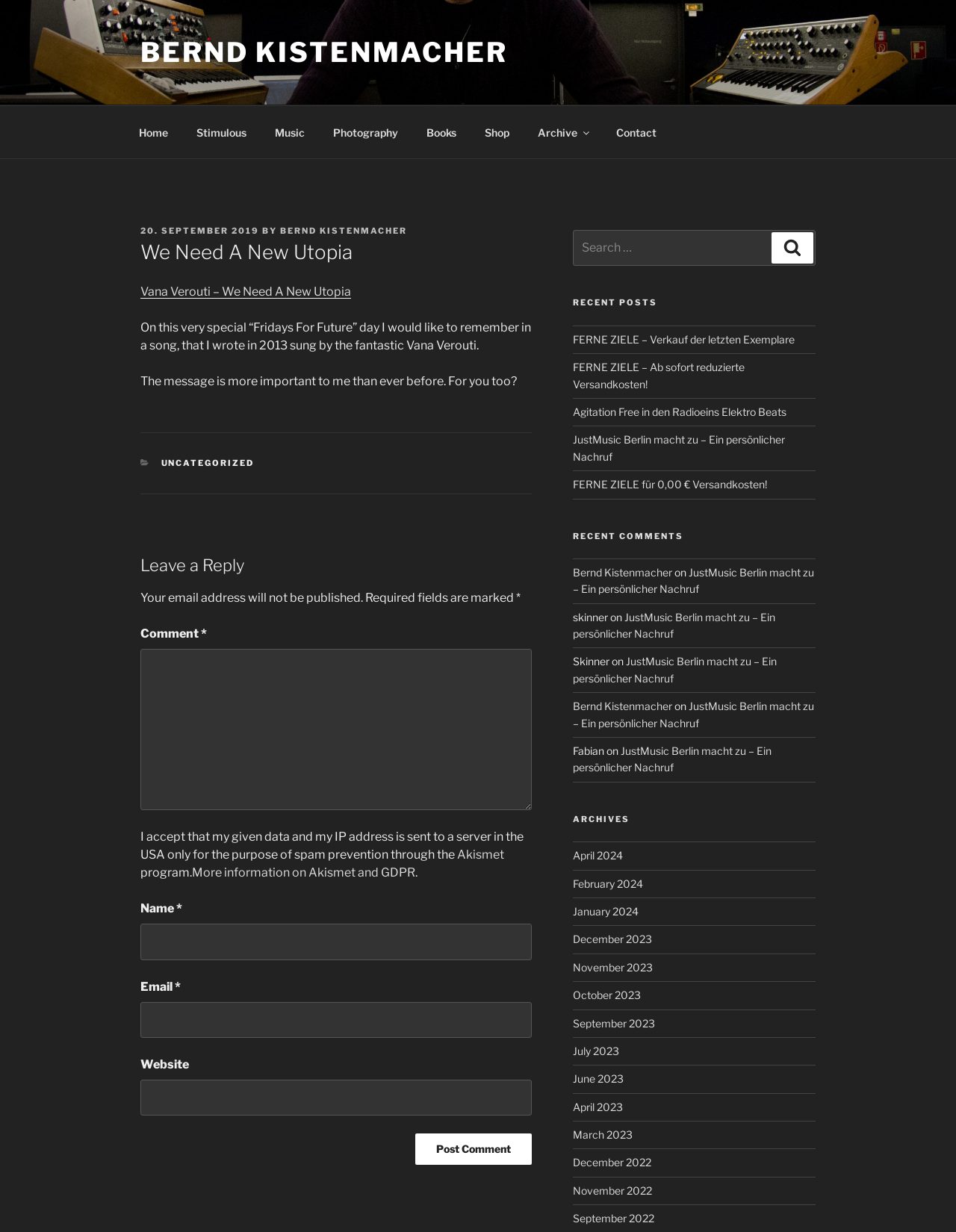How many months are listed in the archives section?
Please answer the question with as much detail and depth as you can.

I counted the number of links under the 'ARCHIVES' heading, and there are 10 months listed, from April 2024 to July 2023.